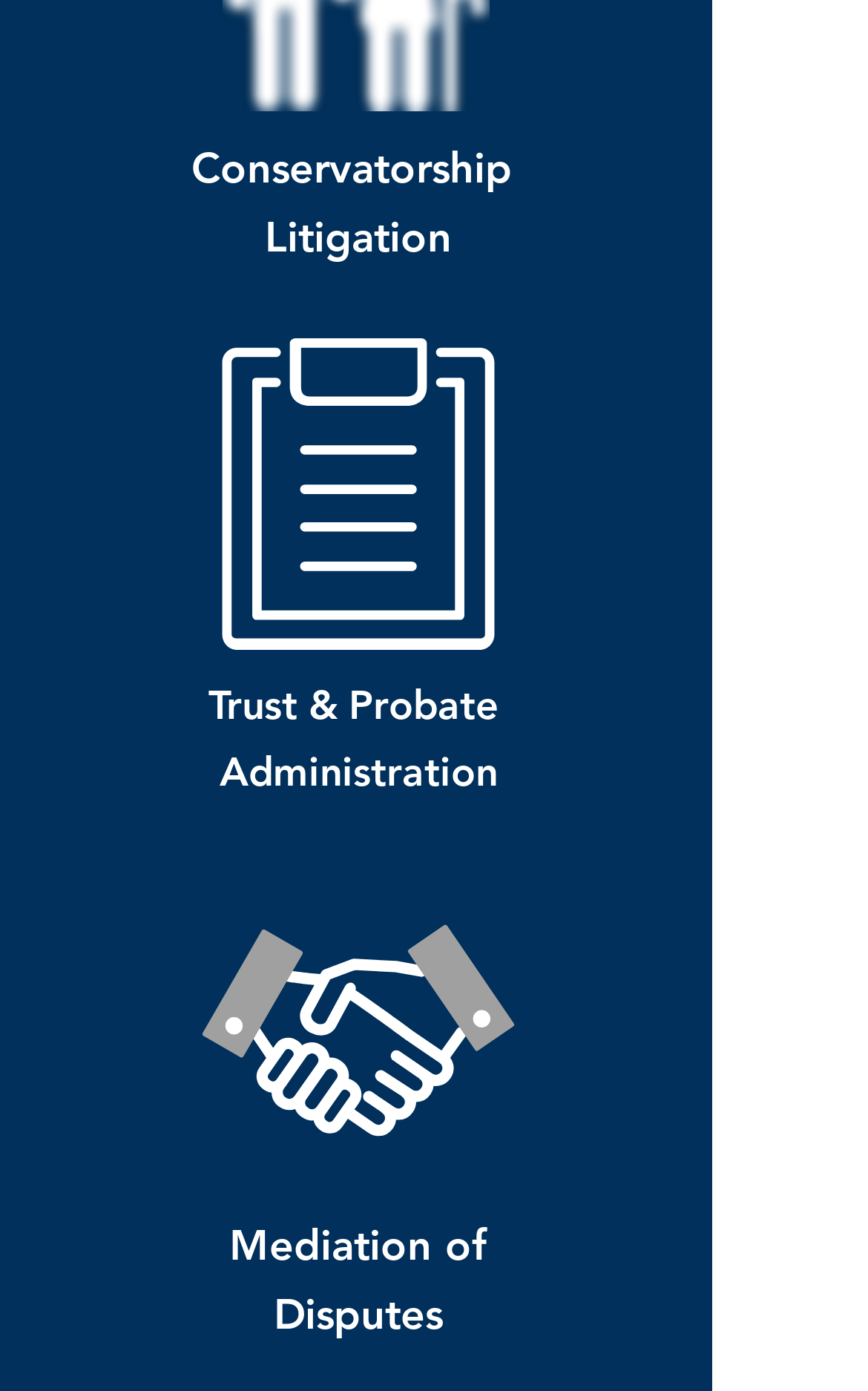Provide a brief response to the question below using a single word or phrase: 
What is the second service offered?

Litigation